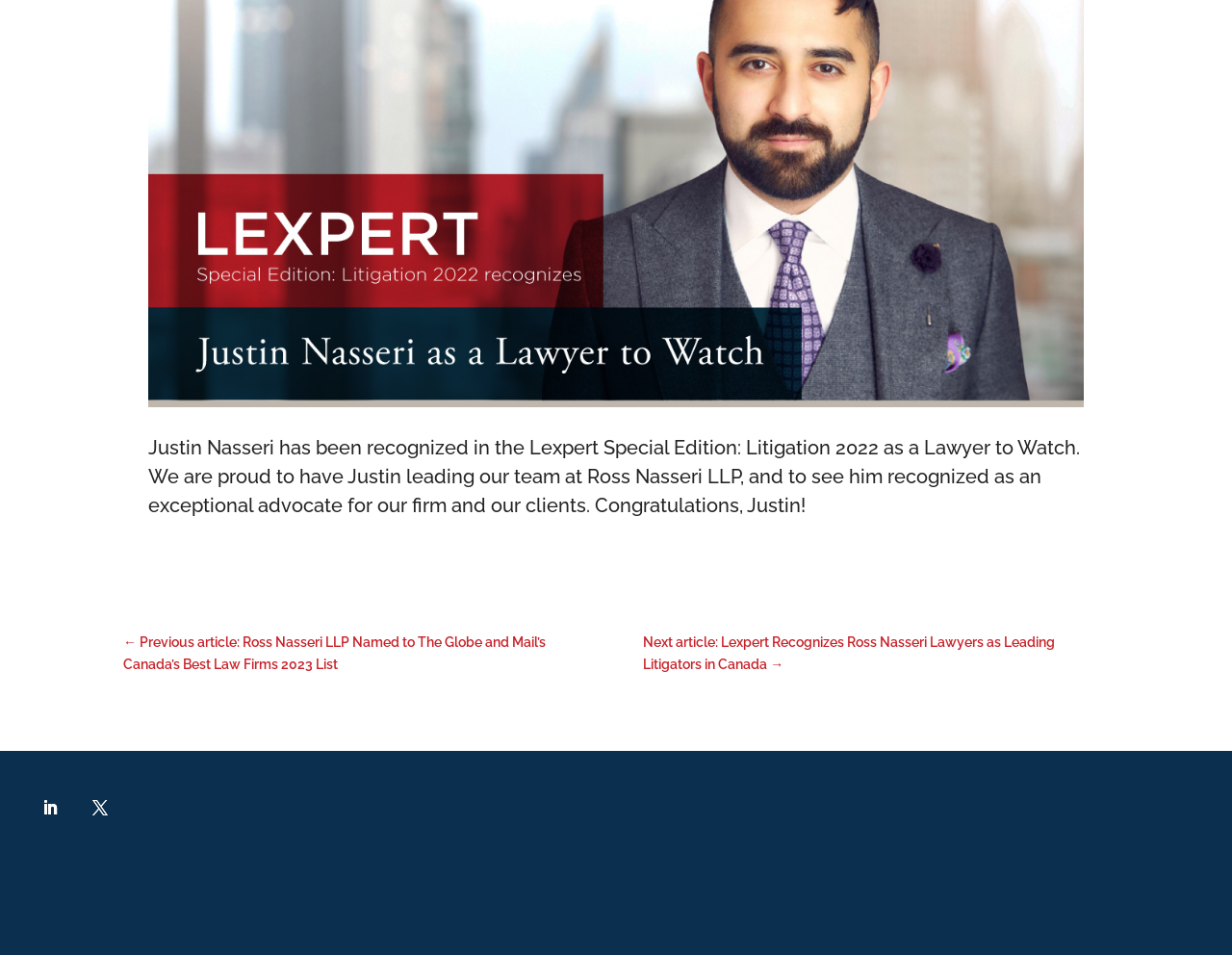Locate the UI element described by Home and provide its bounding box coordinates. Use the format (top-left x, top-left y, bottom-right x, bottom-right y) with all values as floating point numbers between 0 and 1.

None